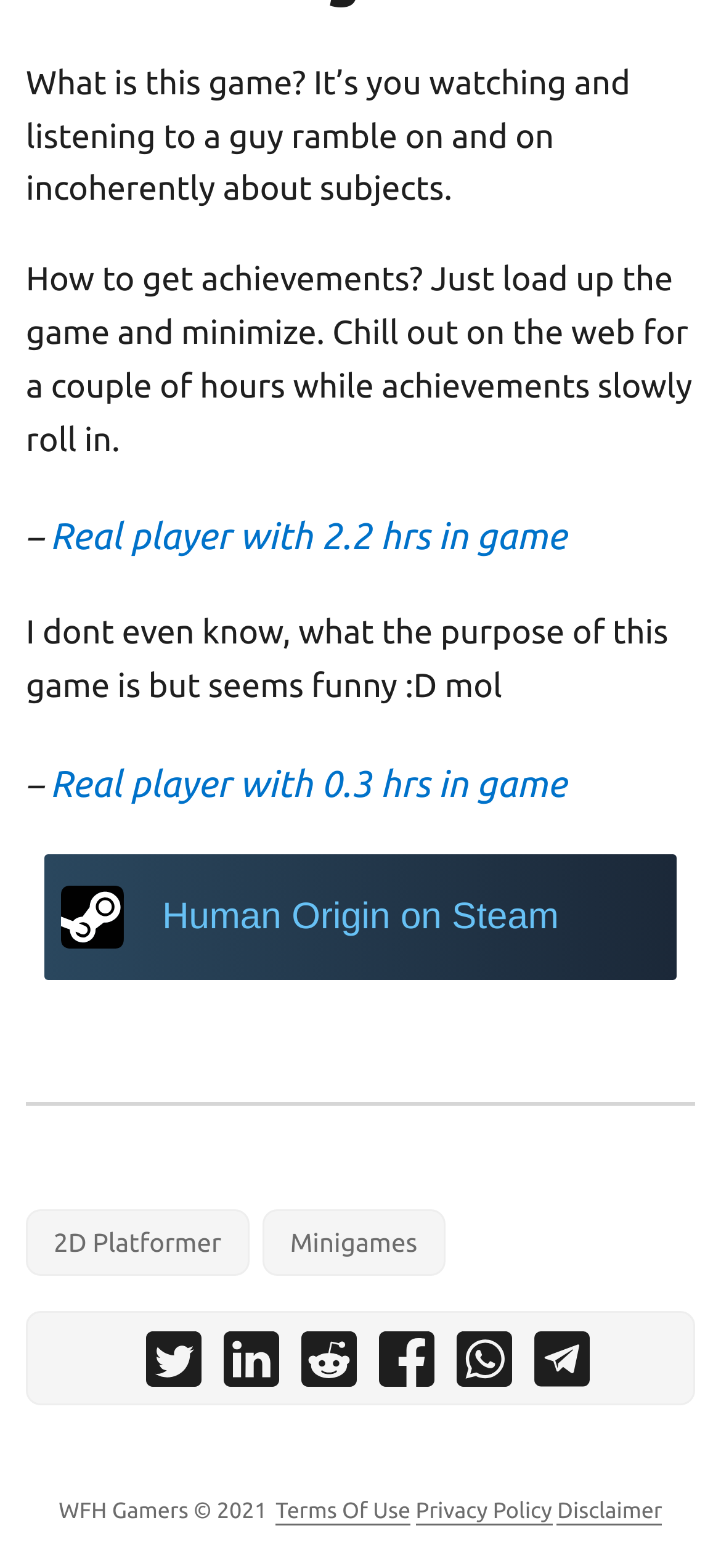Determine the bounding box coordinates of the section I need to click to execute the following instruction: "Click on the link to view 2D Platformer games". Provide the coordinates as four float numbers between 0 and 1, i.e., [left, top, right, bottom].

[0.036, 0.771, 0.345, 0.814]